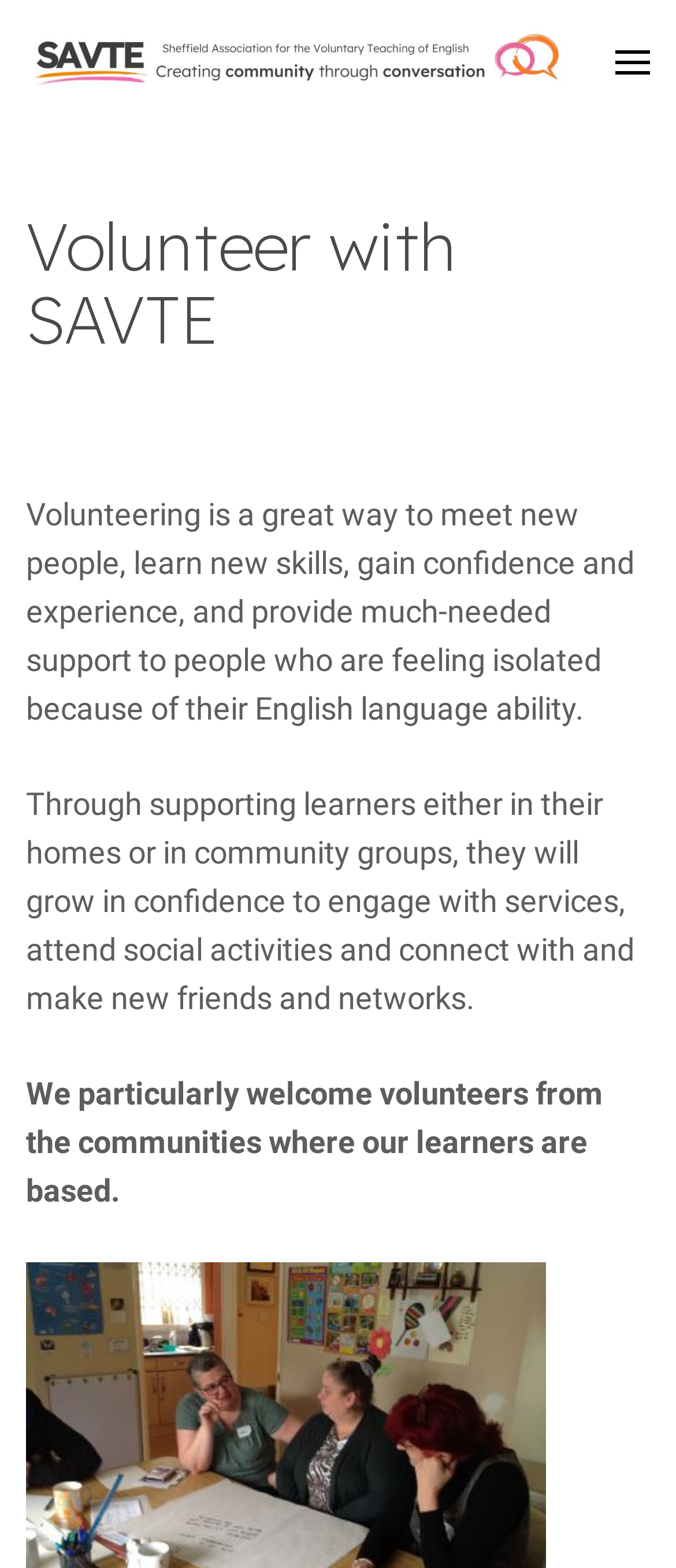Please provide a detailed answer to the question below by examining the image:
What is the benefit of volunteering?

According to the webpage, volunteering is a great way to meet new people, learn new skills, gain confidence and experience, and provide much-needed support to people who are feeling isolated because of their English language ability.